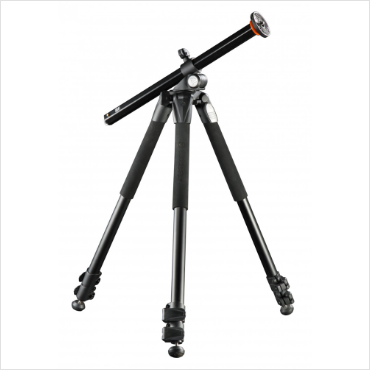What is the purpose of the angled central column?
Look at the screenshot and provide an in-depth answer.

The caption states that the 'central column is angled, enabling low-angle shooting and creative perspectives', which implies that the purpose of the angled central column is to facilitate low-angle shooting.